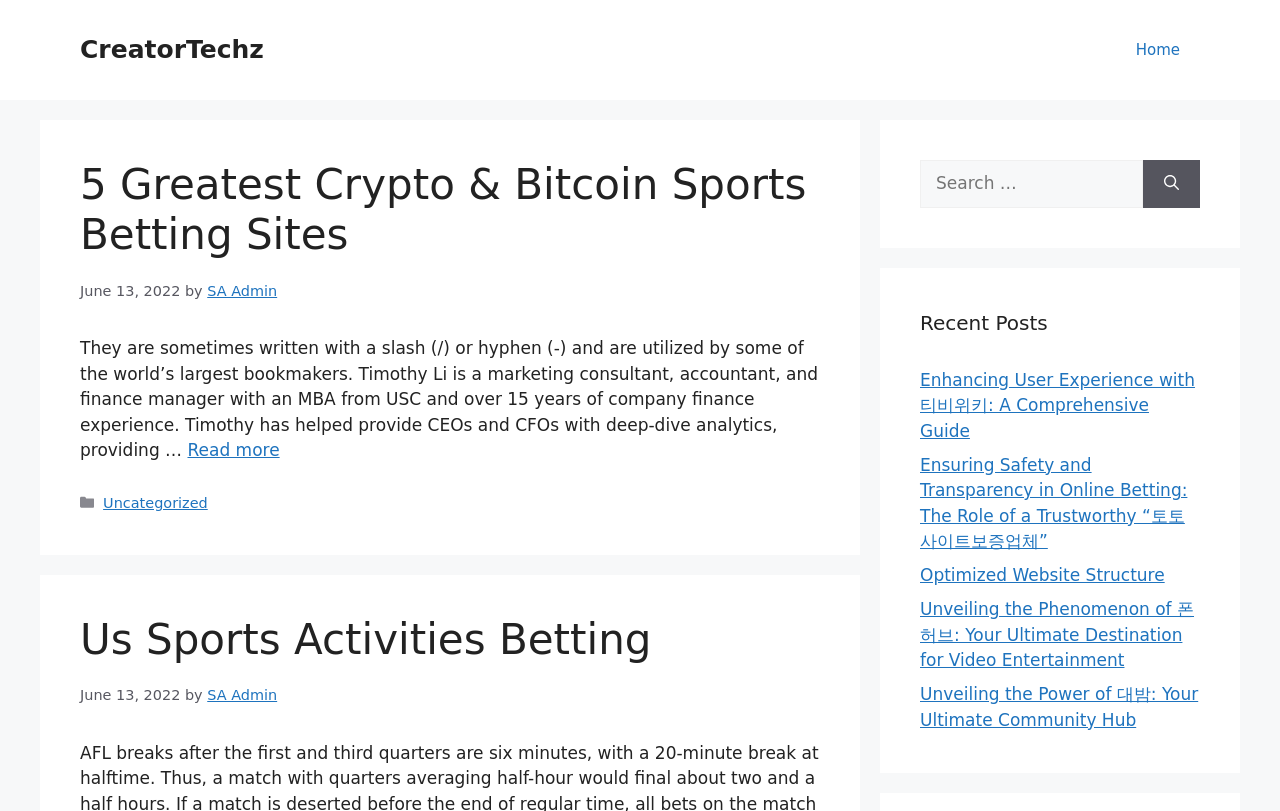What is the topic of the first article?
Please answer the question as detailed as possible based on the image.

The topic of the first article can be found in the heading section of the article, which contains the text '5 Greatest Crypto & Bitcoin Sports Betting Sites'.